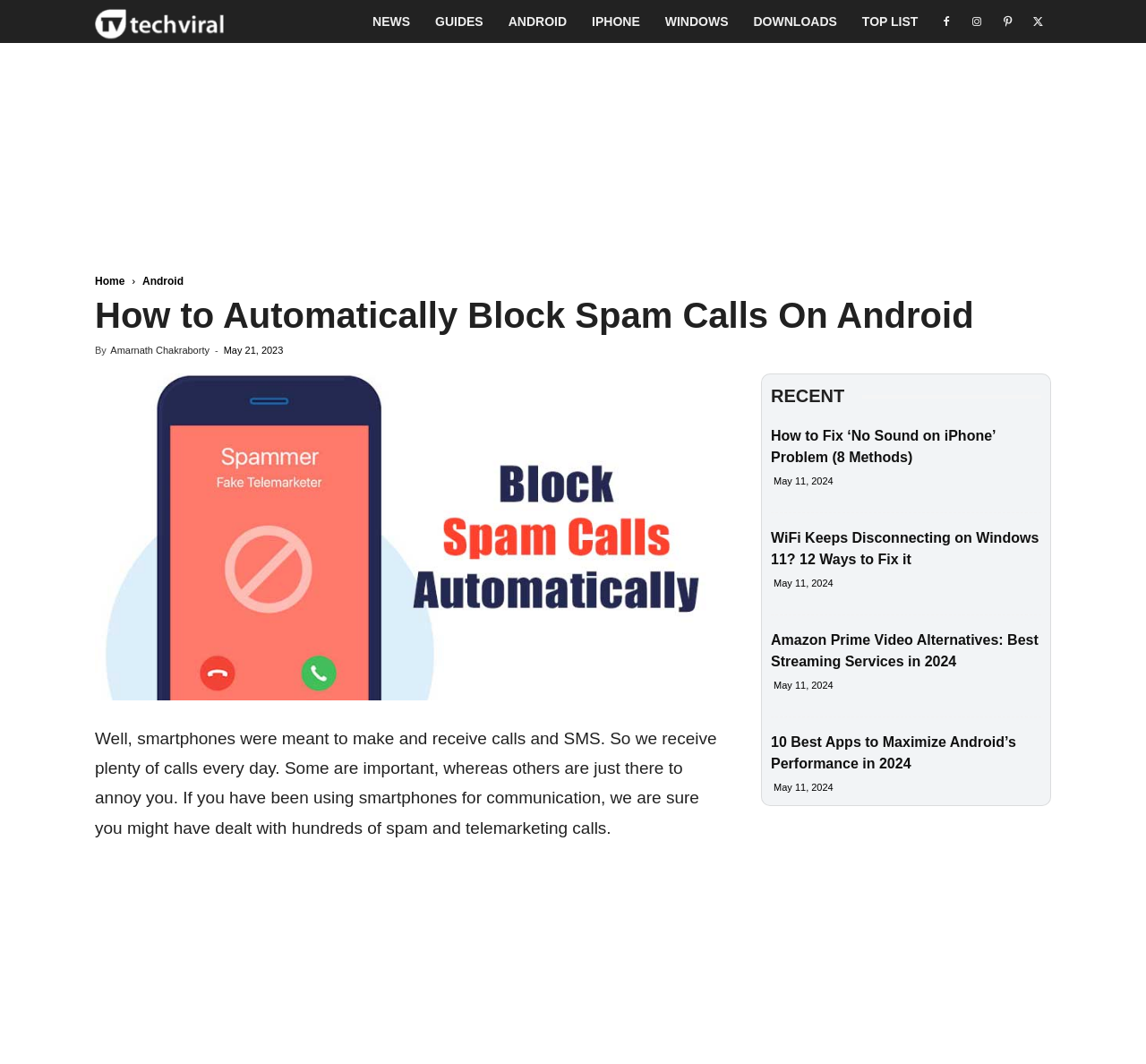What are the categories listed on the top navigation bar?
Answer the question in as much detail as possible.

The top navigation bar has several categories listed, including NEWS, GUIDES, ANDROID, IPHONE, WINDOWS, DOWNLOADS, and TOP LIST. These categories are links that can be clicked to access related content.